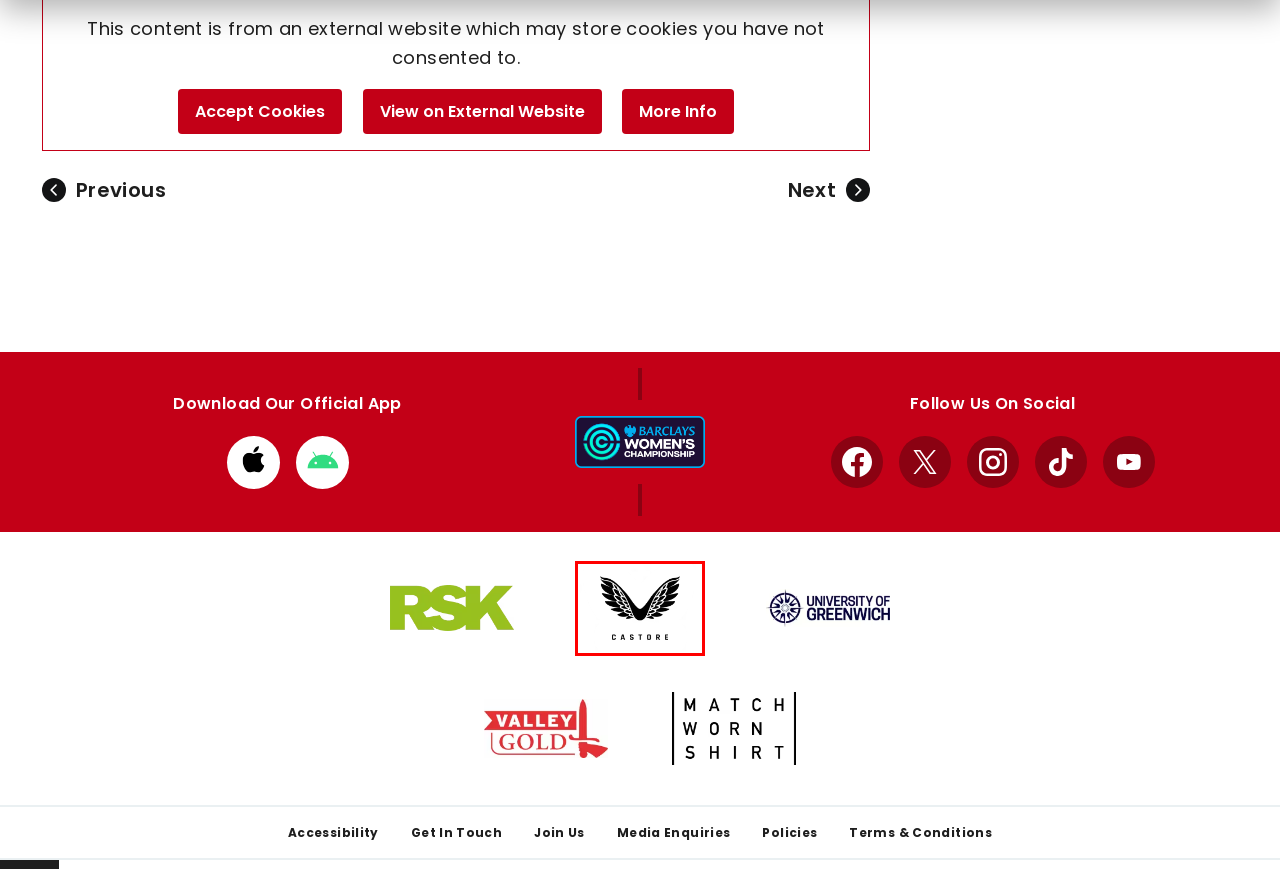Consider the screenshot of a webpage with a red bounding box around an element. Select the webpage description that best corresponds to the new page after clicking the element inside the red bounding box. Here are the candidates:
A. Welcome to Charlton Events | Charlton Events
B. MatchWornShirt
C. Castore | Precision Performance Sportswear
D. Welcome to the University of Greenwich, London
E. Get In Touch | Charlton Athletic Football Club
F. ‎Charlton Athletic on the App Store
G. Charlton Athletic Community Trust
H. Valley Gold - Supporting the future of Charlton Athletic

C